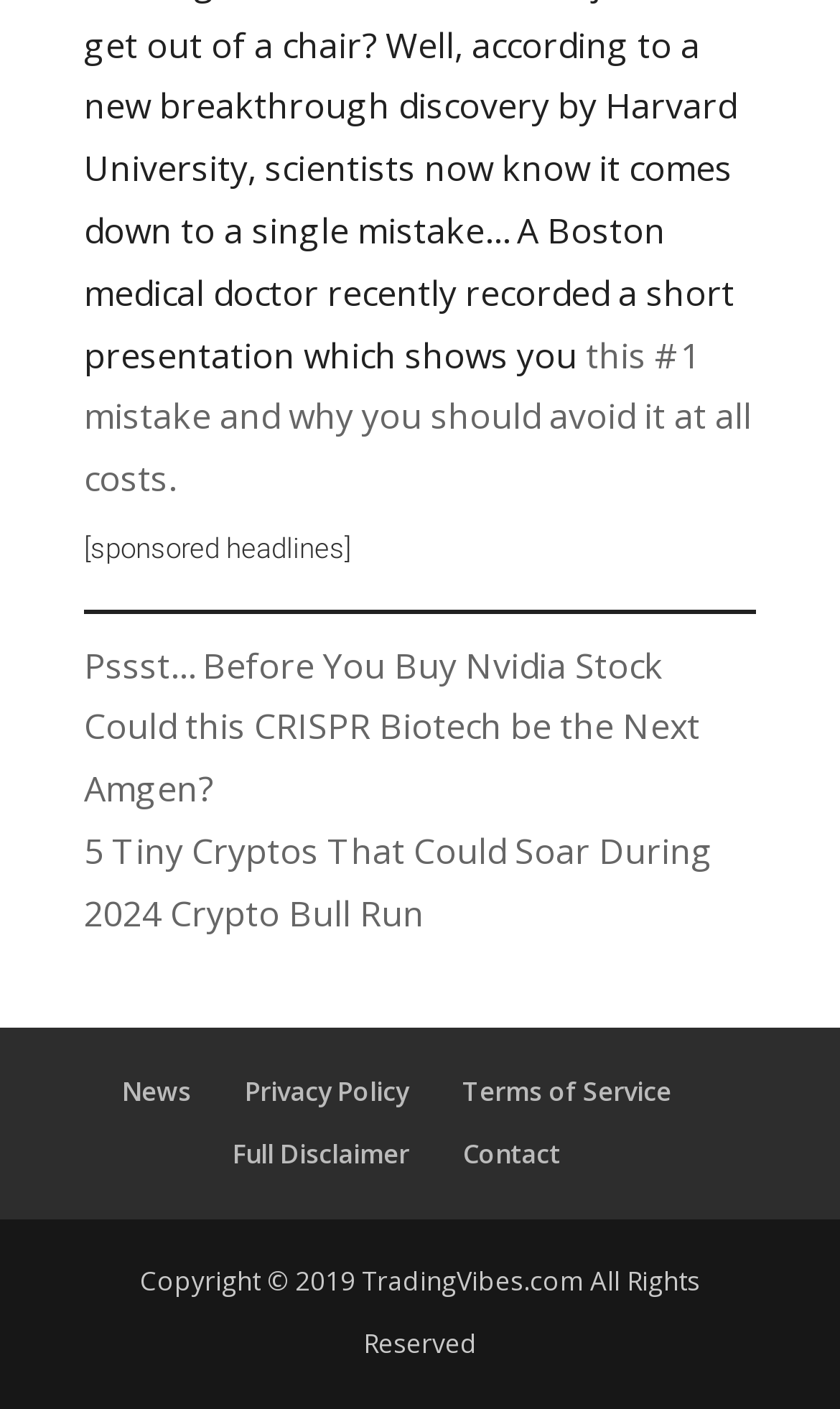Please give the bounding box coordinates of the area that should be clicked to fulfill the following instruction: "Contact the website administrator". The coordinates should be in the format of four float numbers from 0 to 1, i.e., [left, top, right, bottom].

[0.551, 0.806, 0.667, 0.832]